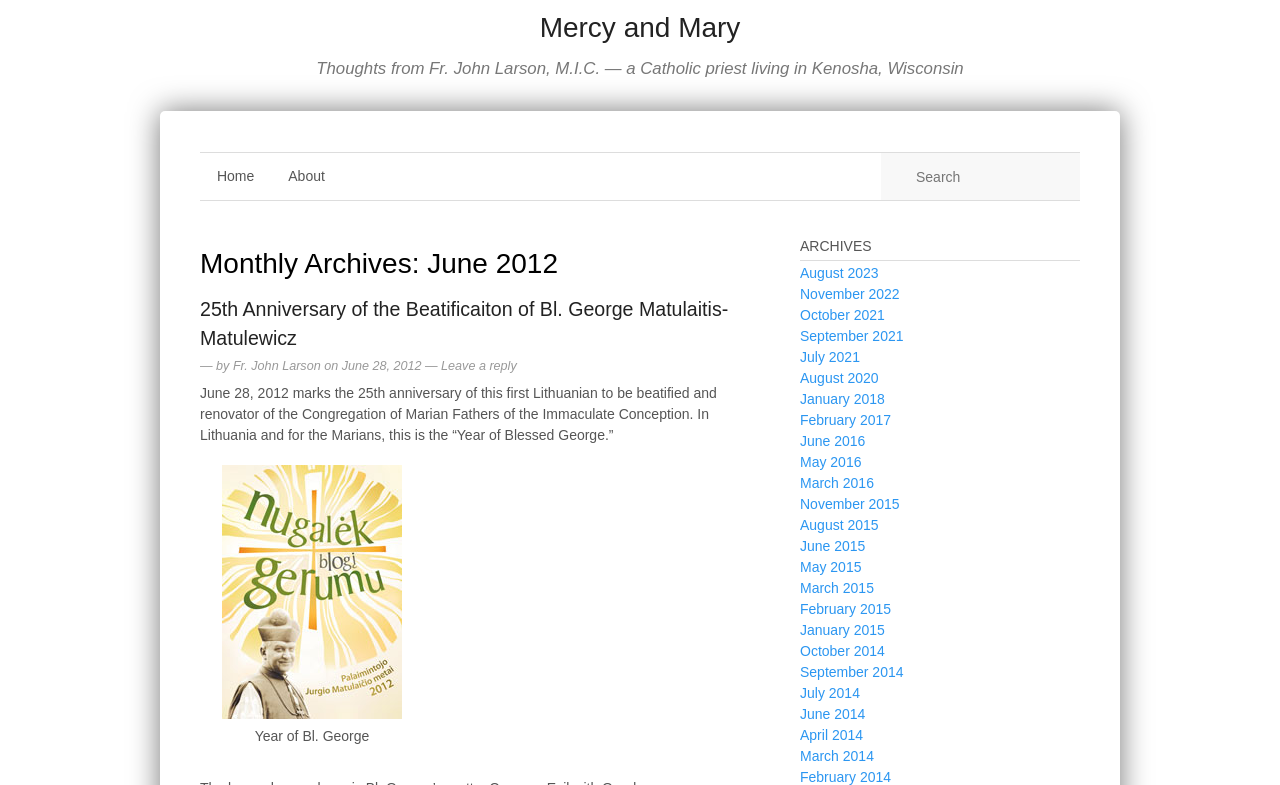What is the name of the Catholic priest?
Please use the visual content to give a single word or phrase answer.

Fr. John Larson